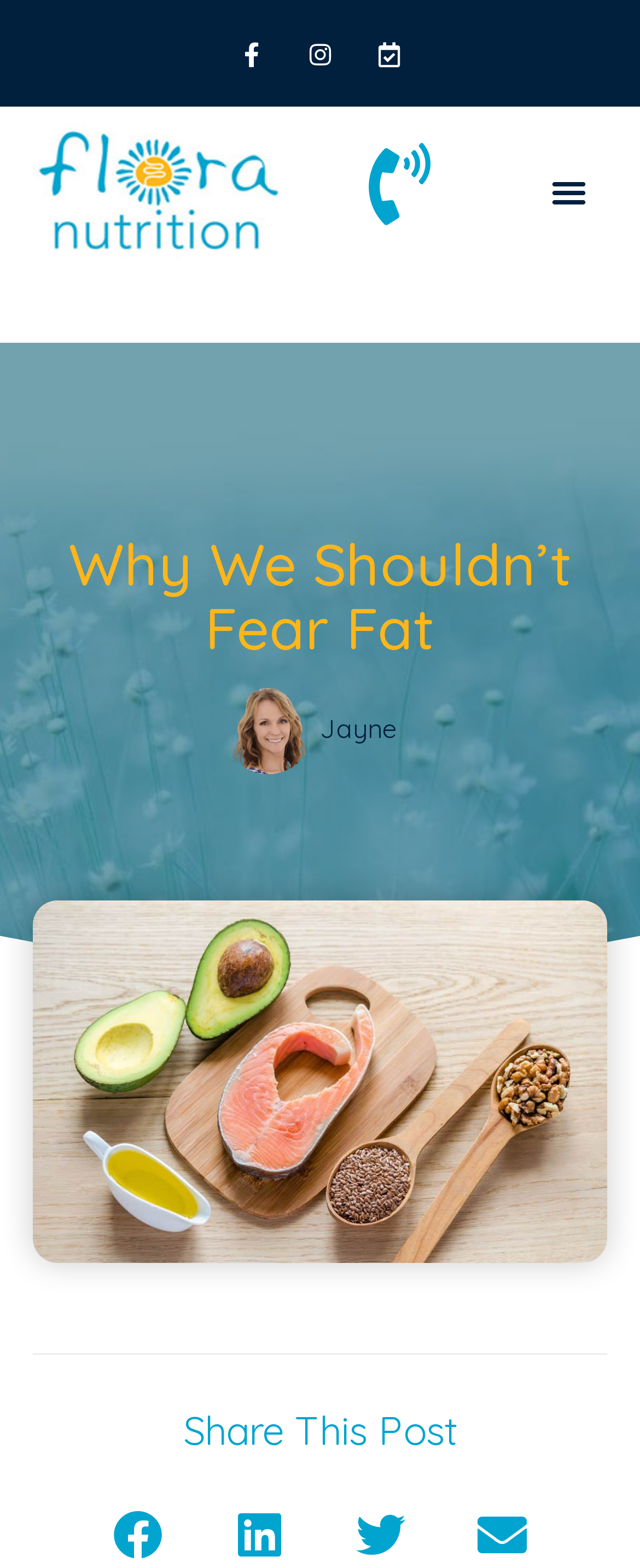Is the menu toggle button expanded?
Examine the screenshot and reply with a single word or phrase.

No